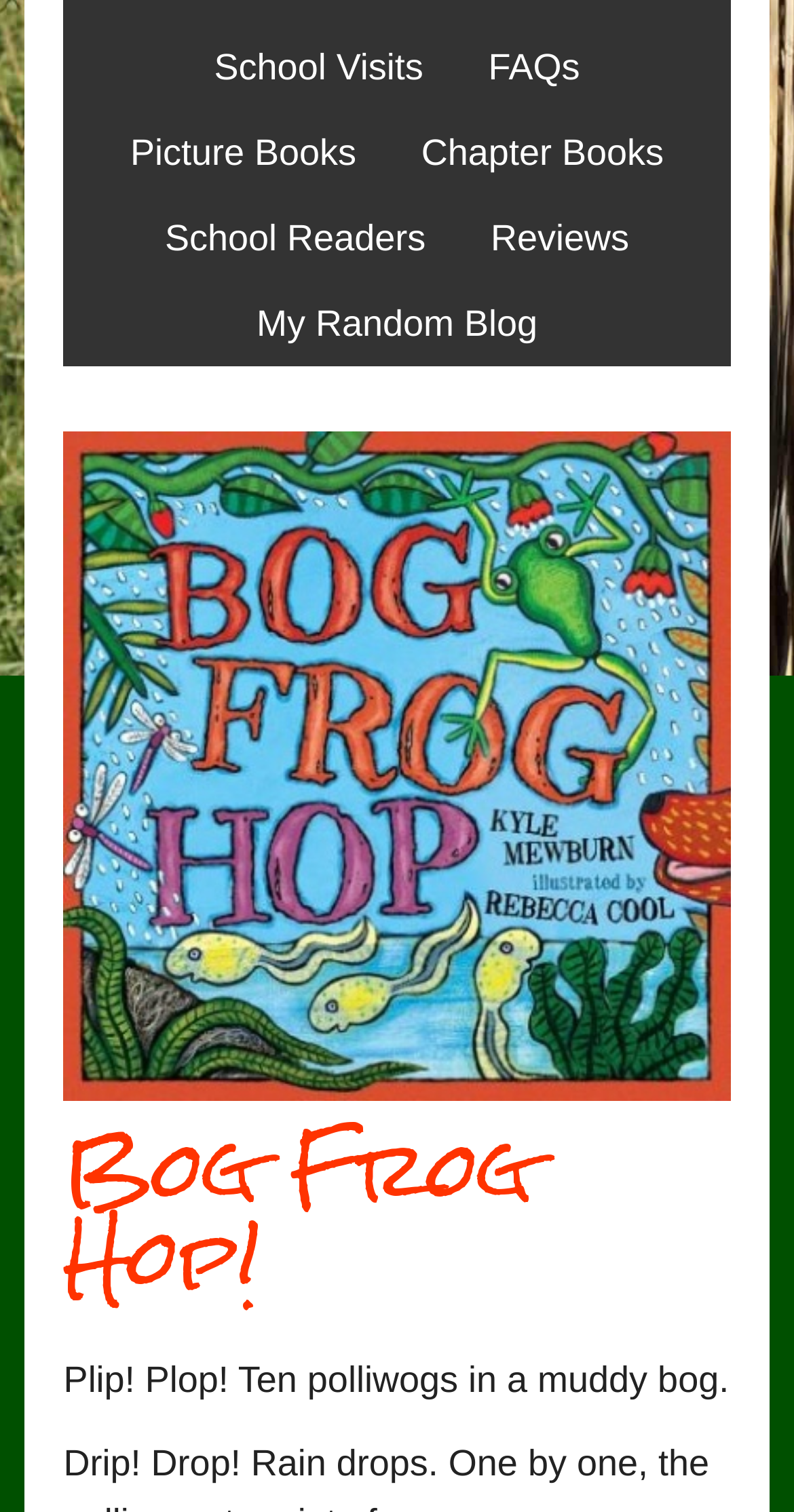Using the format (top-left x, top-left y, bottom-right x, bottom-right y), provide the bounding box coordinates for the described UI element. All values should be floating point numbers between 0 and 1: FAQs

[0.579, 0.016, 0.766, 0.073]